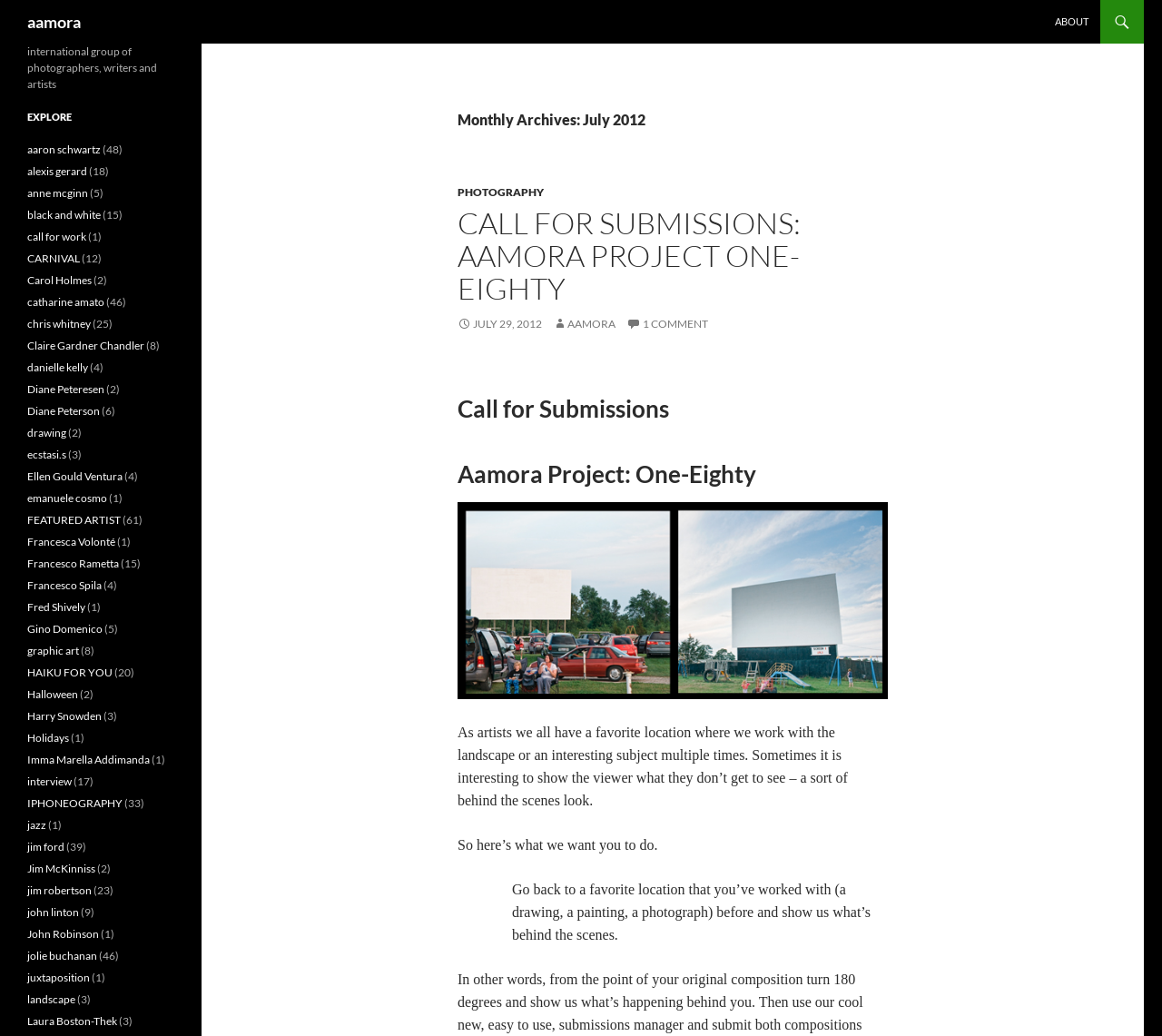Please identify the bounding box coordinates of the area that needs to be clicked to follow this instruction: "Click on ABOUT".

[0.898, 0.0, 0.946, 0.042]